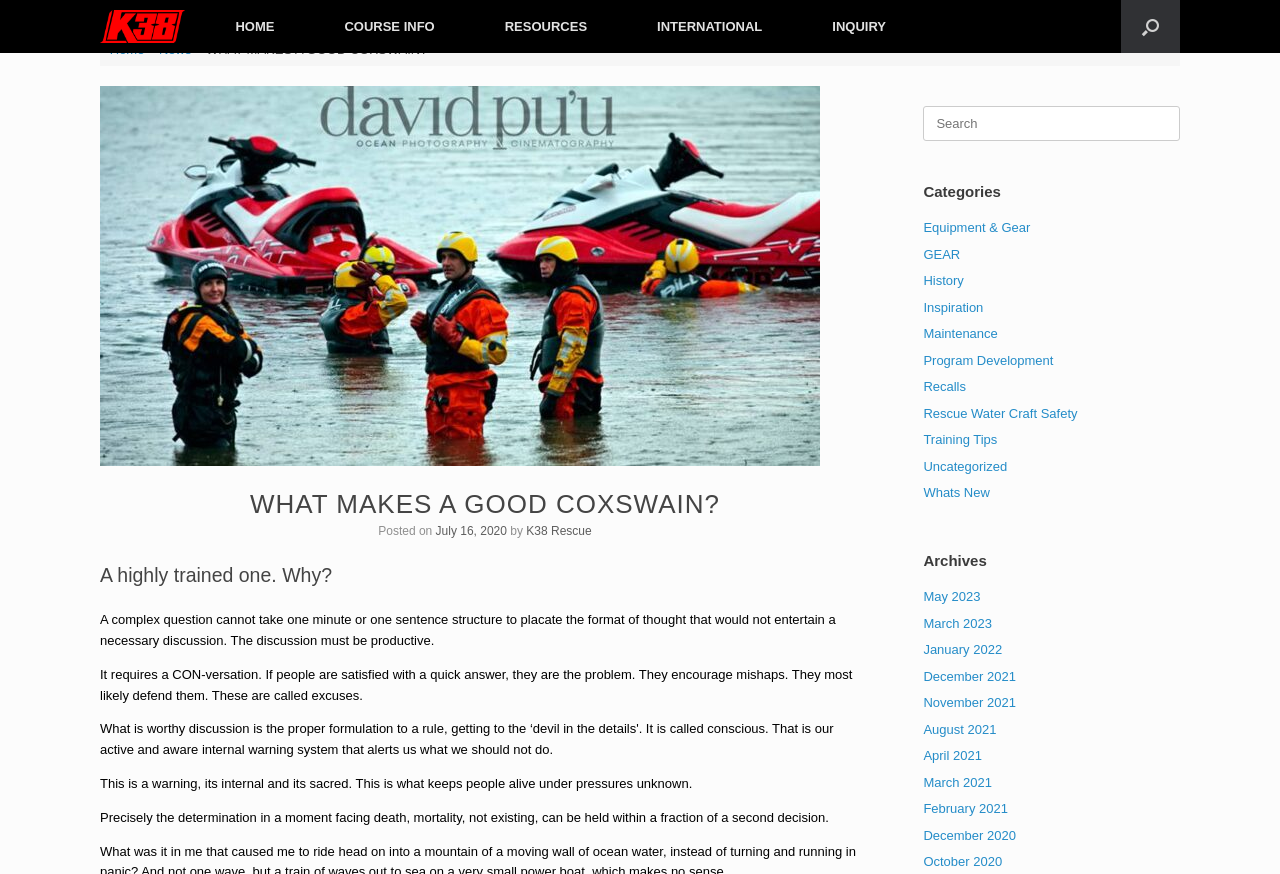What is the date of the article 'WHAT MAKES A GOOD COXSWAIN?'?
Please provide a detailed answer to the question.

The date of the article 'WHAT MAKES A GOOD COXSWAIN?' is mentioned in the article itself, which is 'Posted on July 16, 2020'.